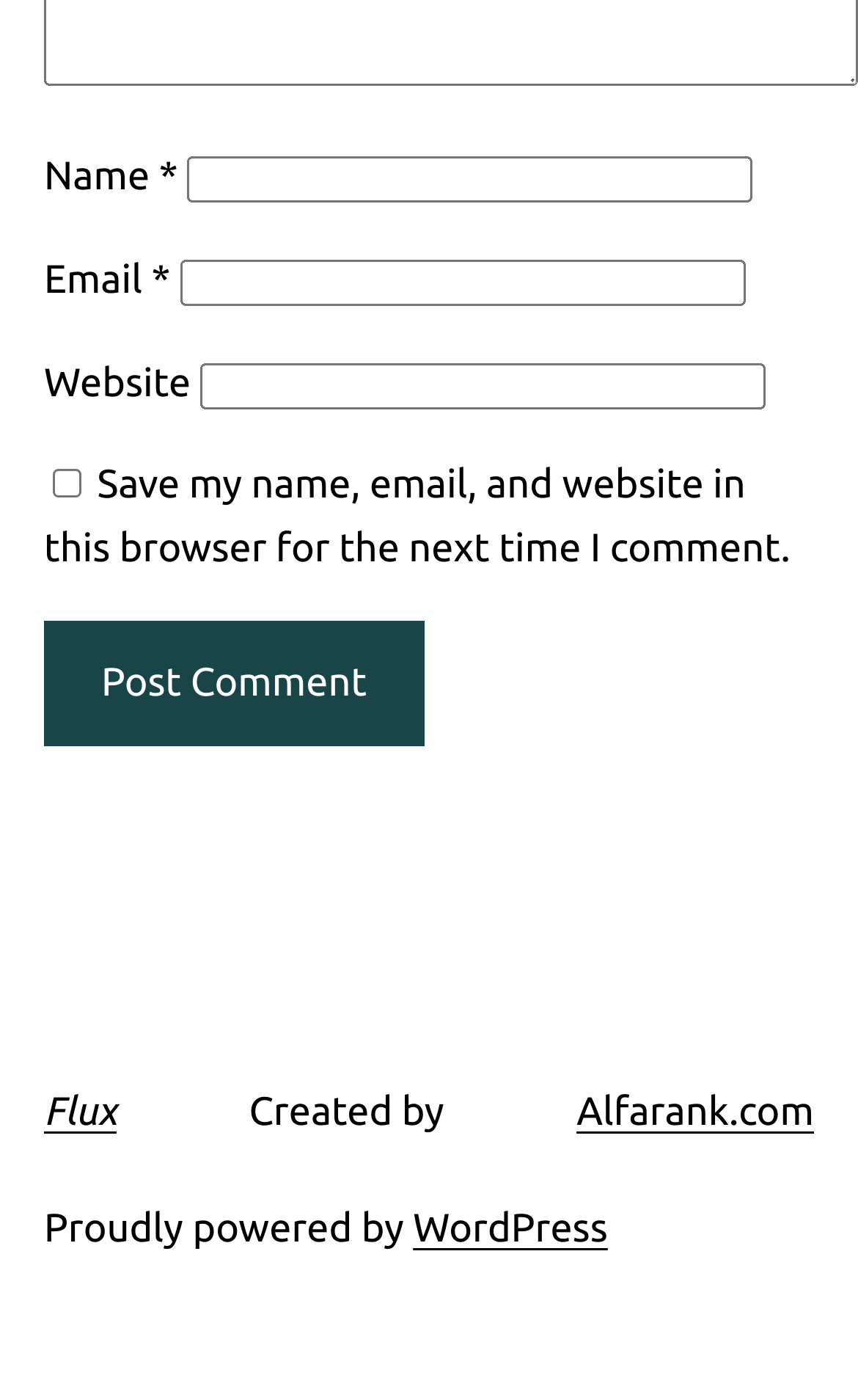Please identify the bounding box coordinates of where to click in order to follow the instruction: "Visit Flux".

[0.051, 0.778, 0.136, 0.809]